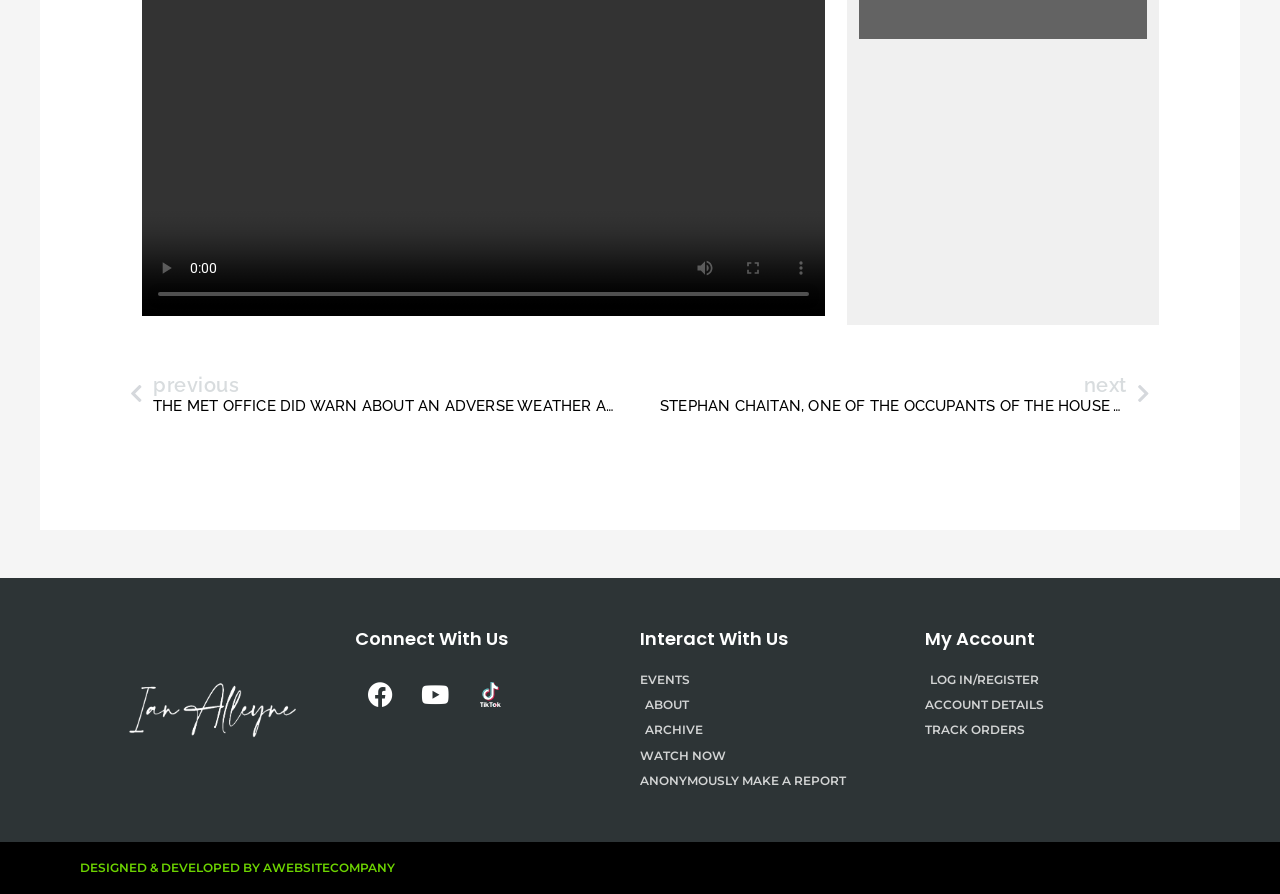Can you specify the bounding box coordinates for the region that should be clicked to fulfill this instruction: "go to previous video".

[0.102, 0.42, 0.484, 0.465]